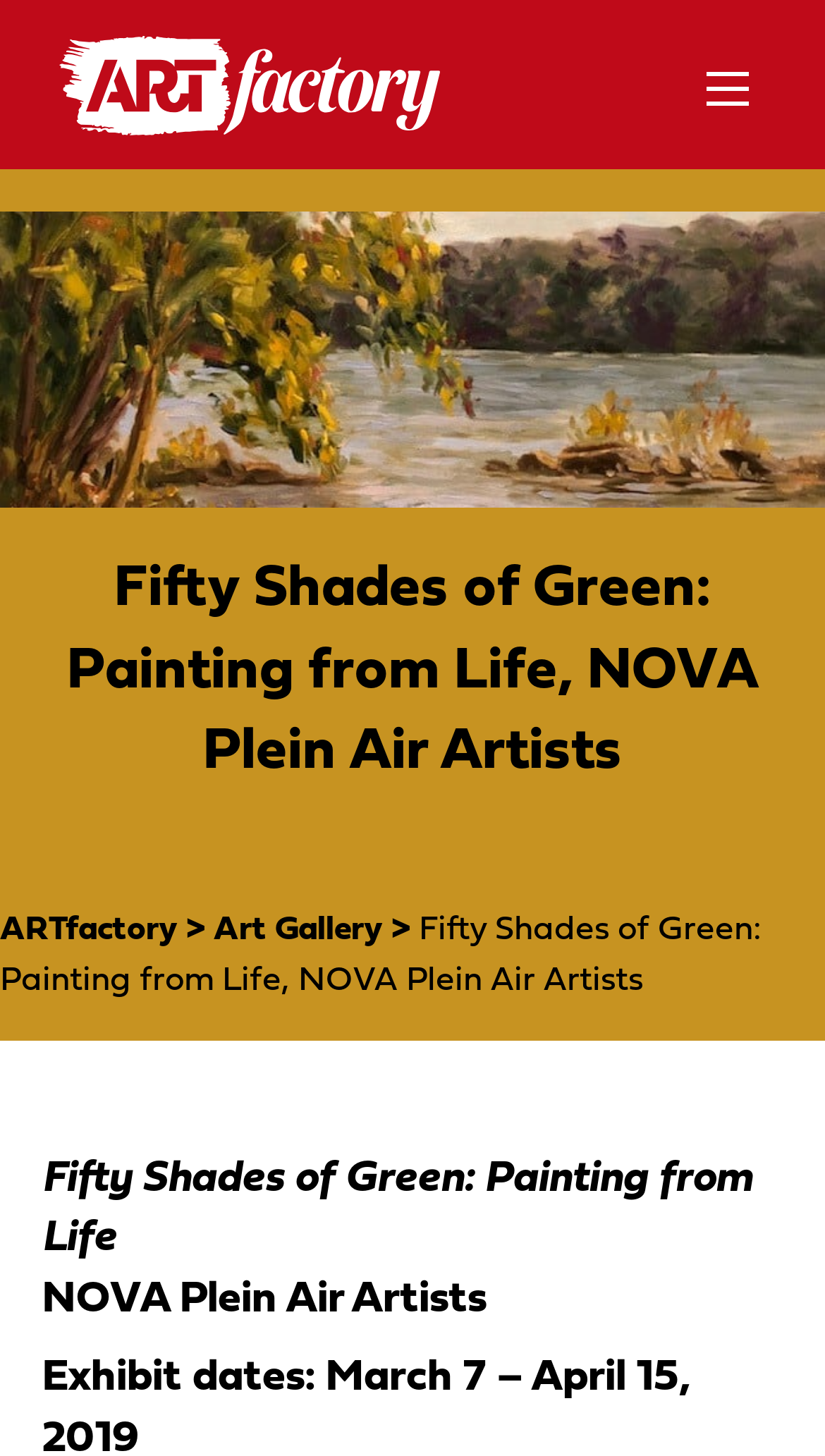What is the name of the art gallery?
Look at the screenshot and respond with one word or a short phrase.

ARTfactory